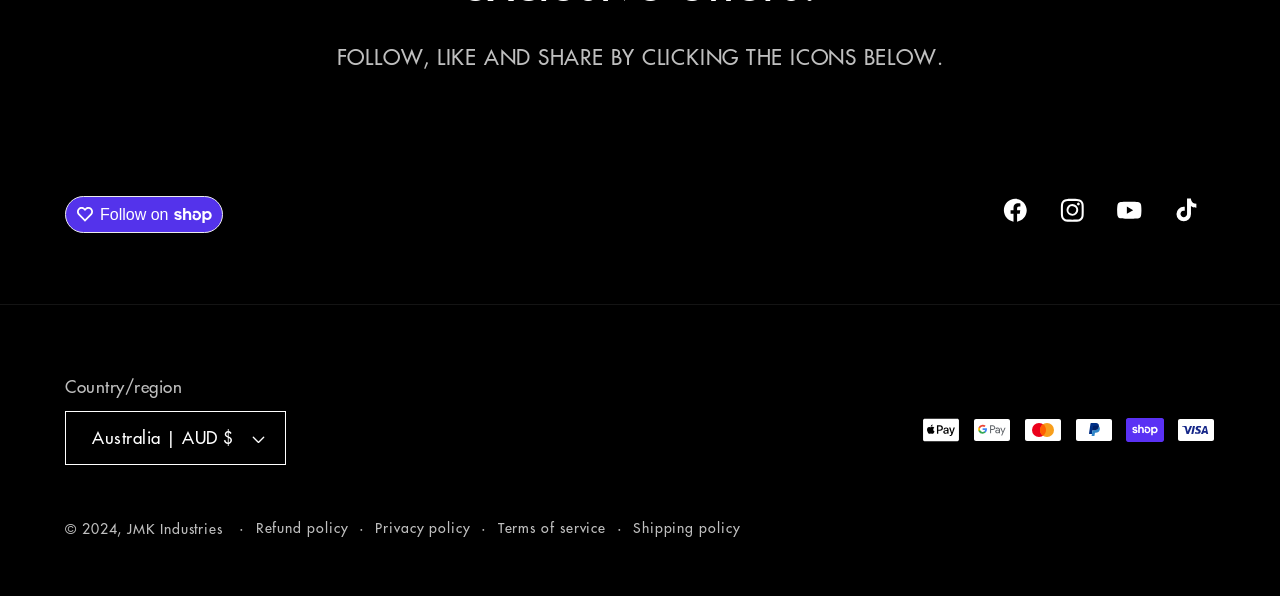Provide the bounding box coordinates in the format (top-left x, top-left y, bottom-right x, bottom-right y). All values are floating point numbers between 0 and 1. Determine the bounding box coordinate of the UI element described as: Refund policy

[0.2, 0.867, 0.272, 0.904]